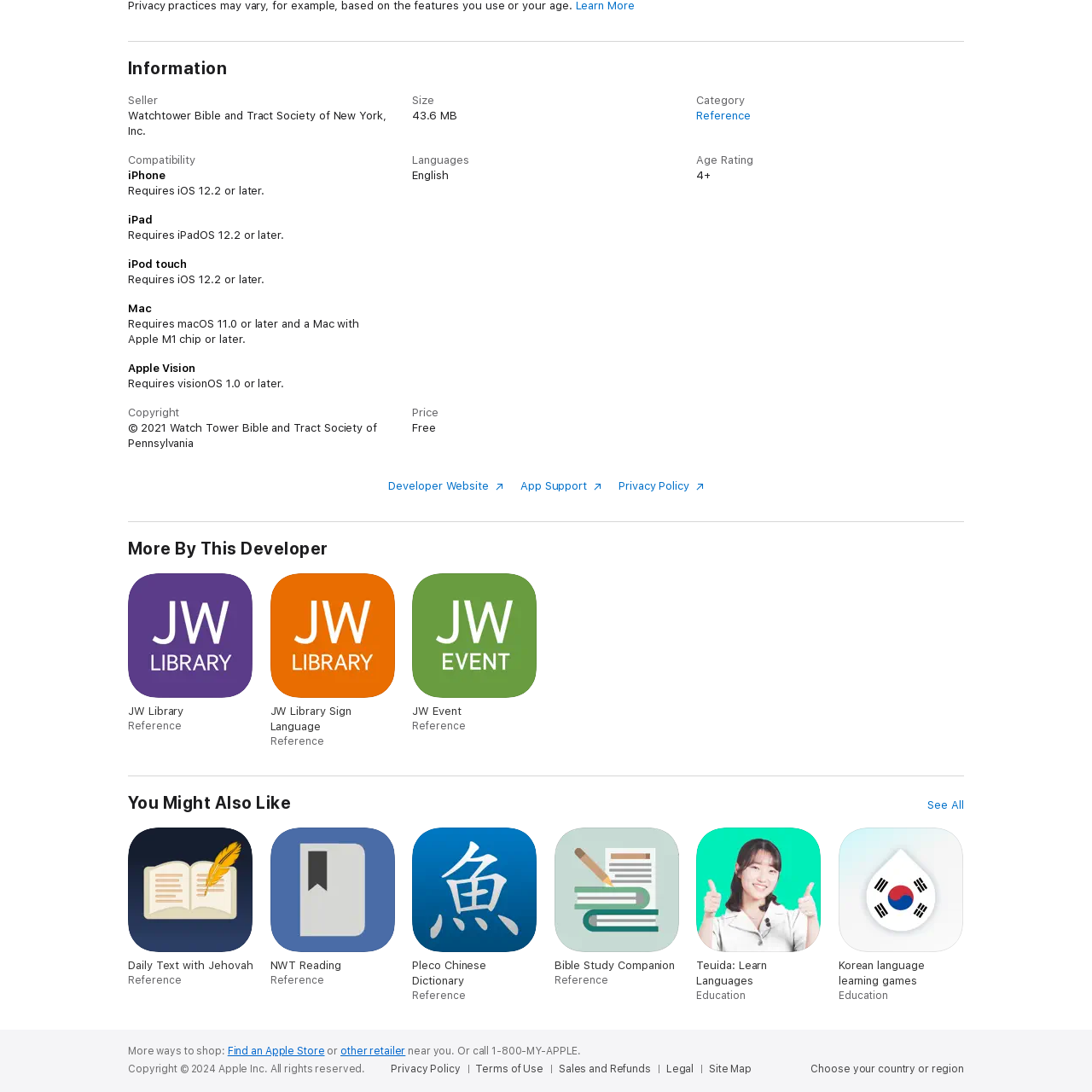Please find the bounding box coordinates of the element that needs to be clicked to perform the following instruction: "View 'More By This Developer'". The bounding box coordinates should be four float numbers between 0 and 1, represented as [left, top, right, bottom].

[0.117, 0.493, 0.3, 0.511]